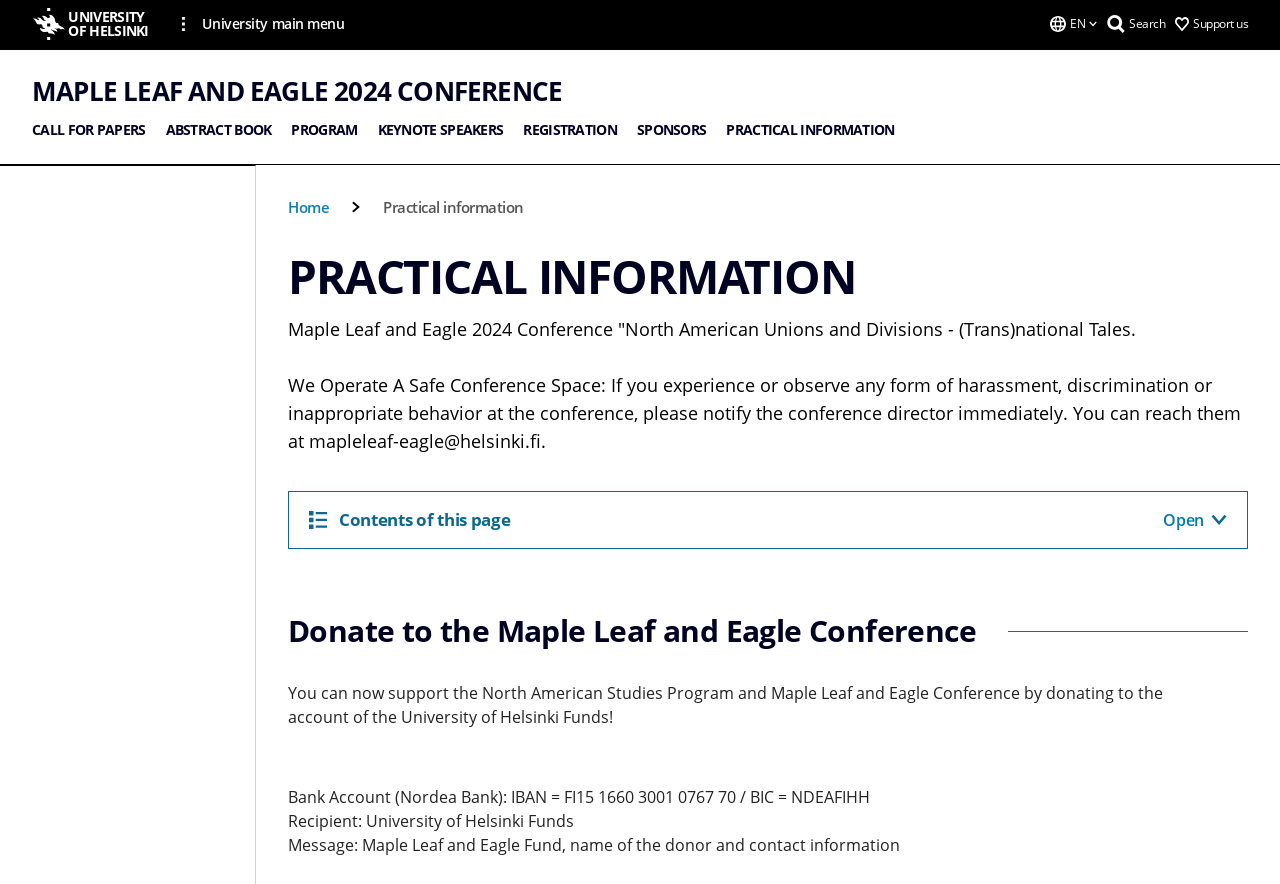Please mark the bounding box coordinates of the area that should be clicked to carry out the instruction: "Switch to English language".

[0.836, 0.017, 0.848, 0.036]